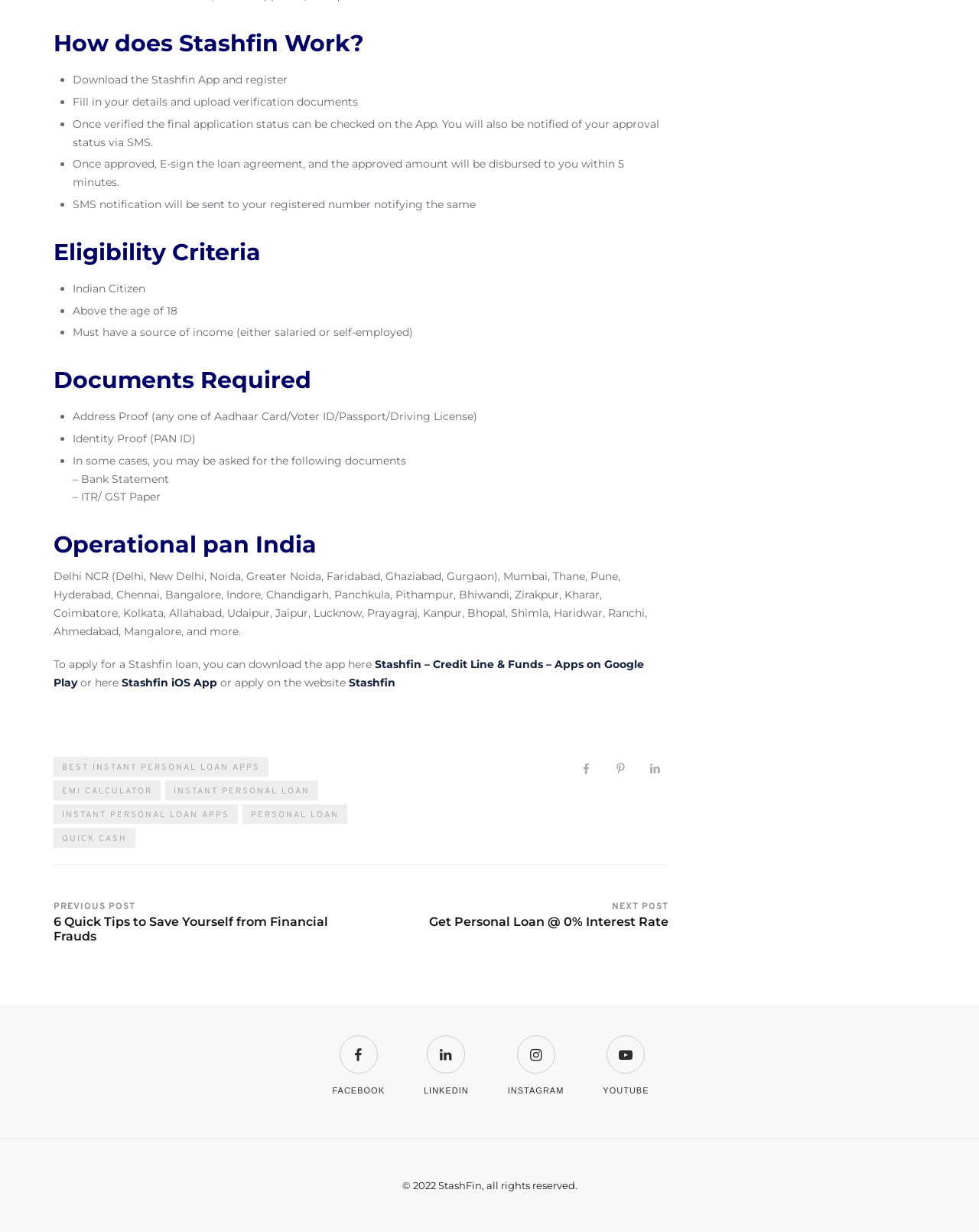What is the first step to use Stashfin?
Using the visual information, respond with a single word or phrase.

Download the Stashfin App and register